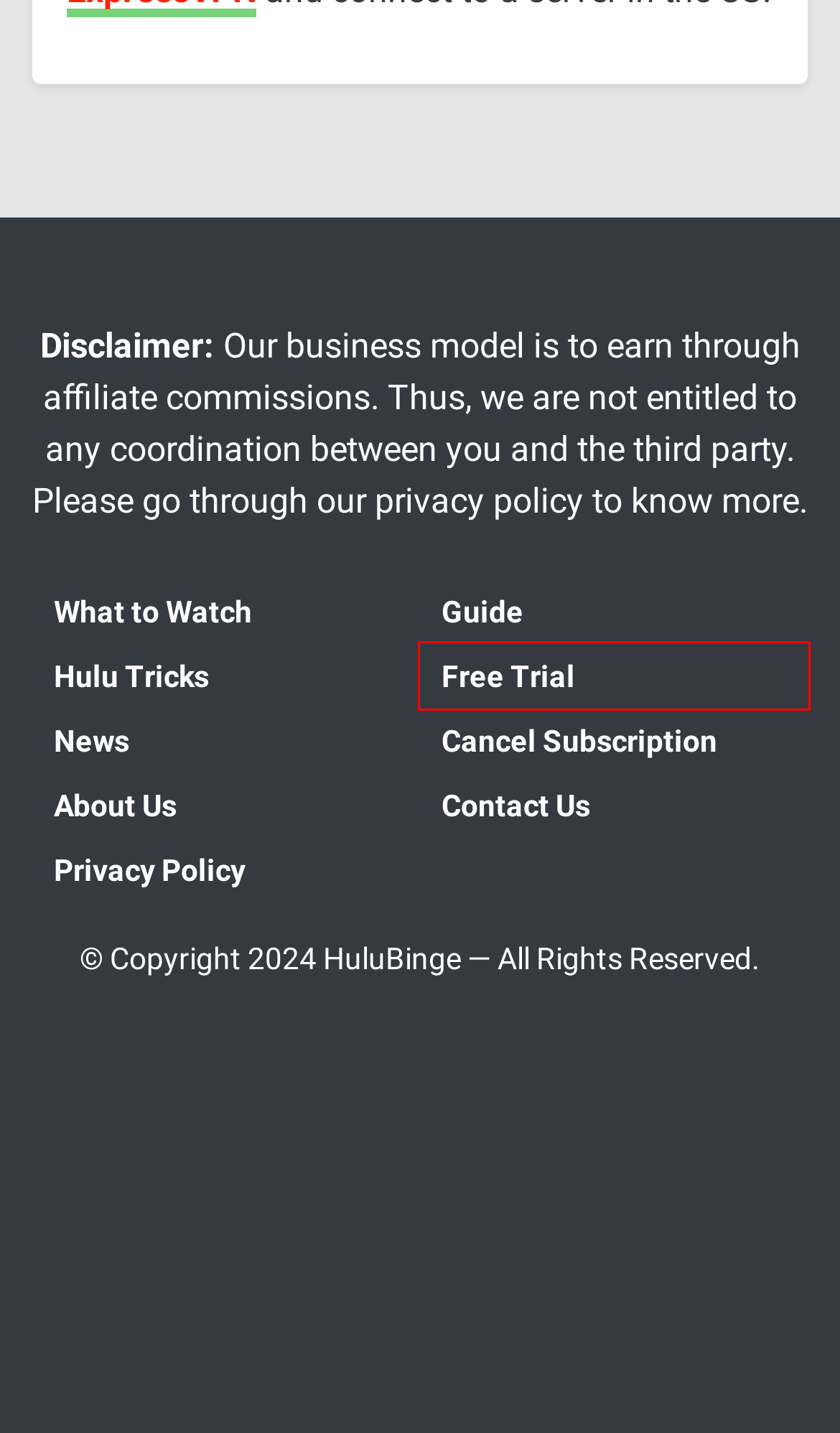You are looking at a webpage screenshot with a red bounding box around an element. Pick the description that best matches the new webpage after interacting with the element in the red bounding box. The possible descriptions are:
A. News – HuluBinge
B. Hulu Tips And Tricks For Your Smooth Streaming In May 2024
C. Privacy Policy – HuluBinge
D. Guide – HuluBinge
E. How To Cancel Hulu Subscription? [Quick Guide May 2024]
F. How To Get A Hulu Free Trial? [Easy Guide May 2024]
G. Contact Us – HuluBinge
H. About Us – HuluBinge

F